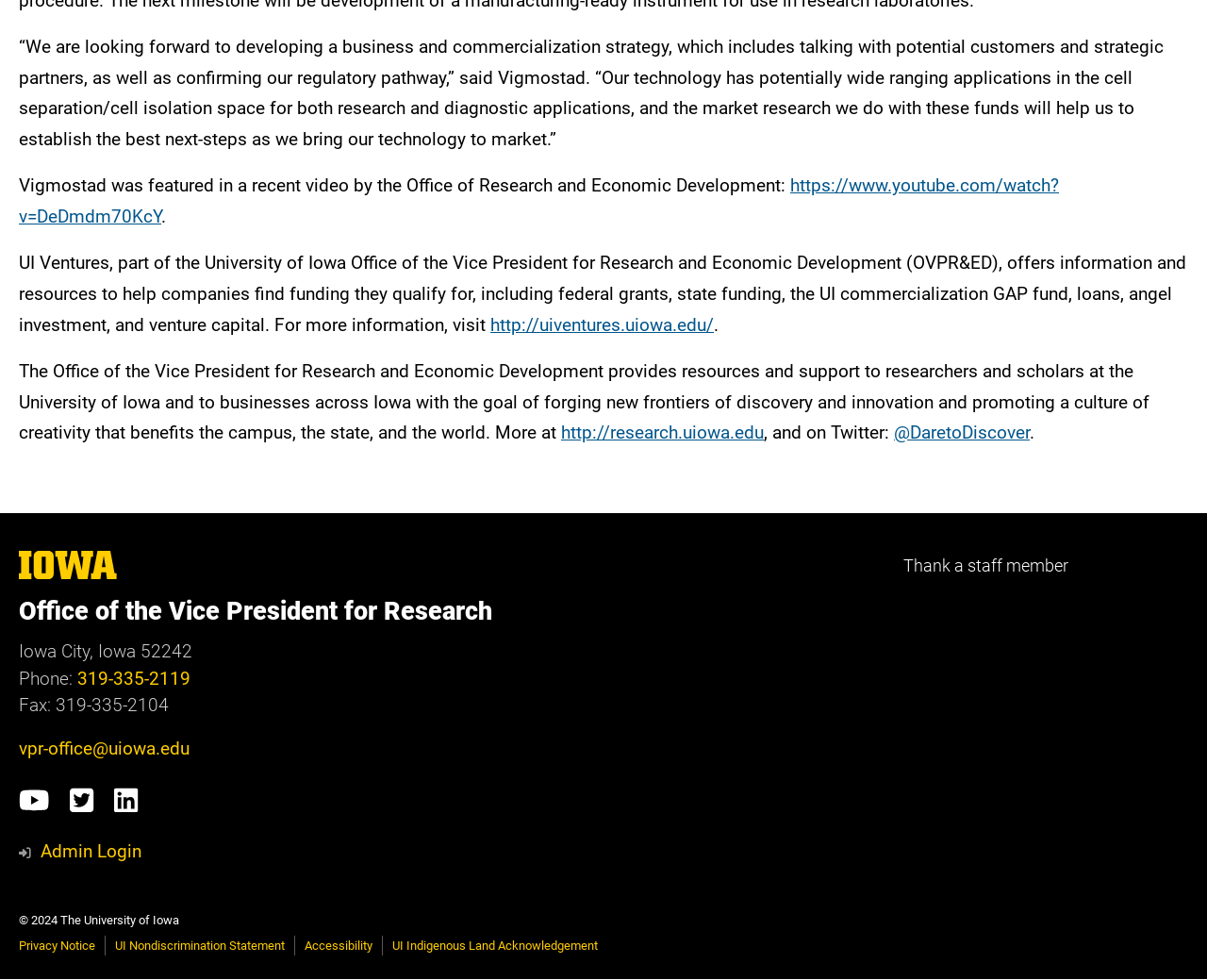Identify the bounding box of the HTML element described as: "Thank a staff member".

[0.749, 0.568, 0.885, 0.587]